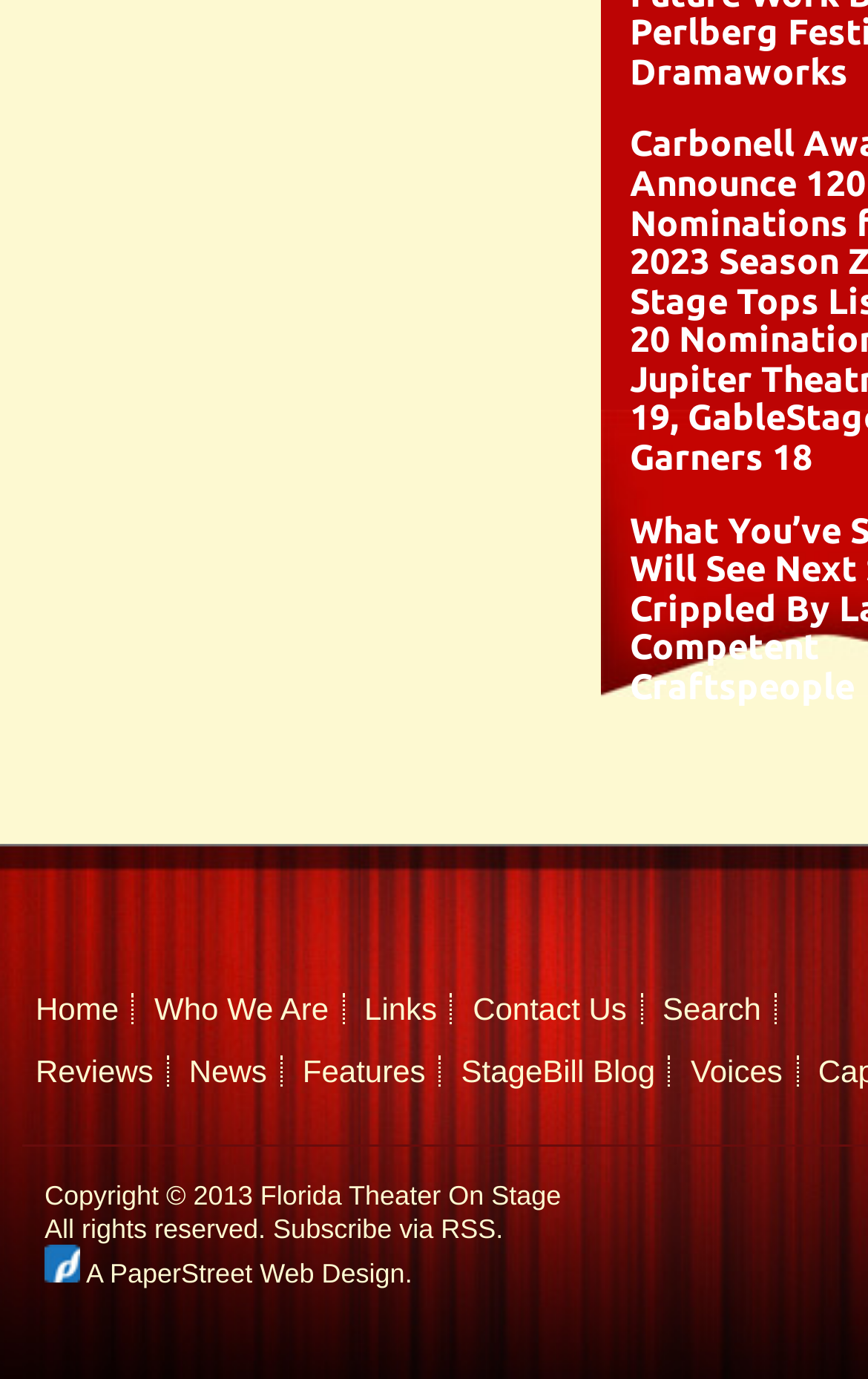Can you find the bounding box coordinates for the element that needs to be clicked to execute this instruction: "subscribe via RSS"? The coordinates should be given as four float numbers between 0 and 1, i.e., [left, top, right, bottom].

[0.315, 0.879, 0.58, 0.902]